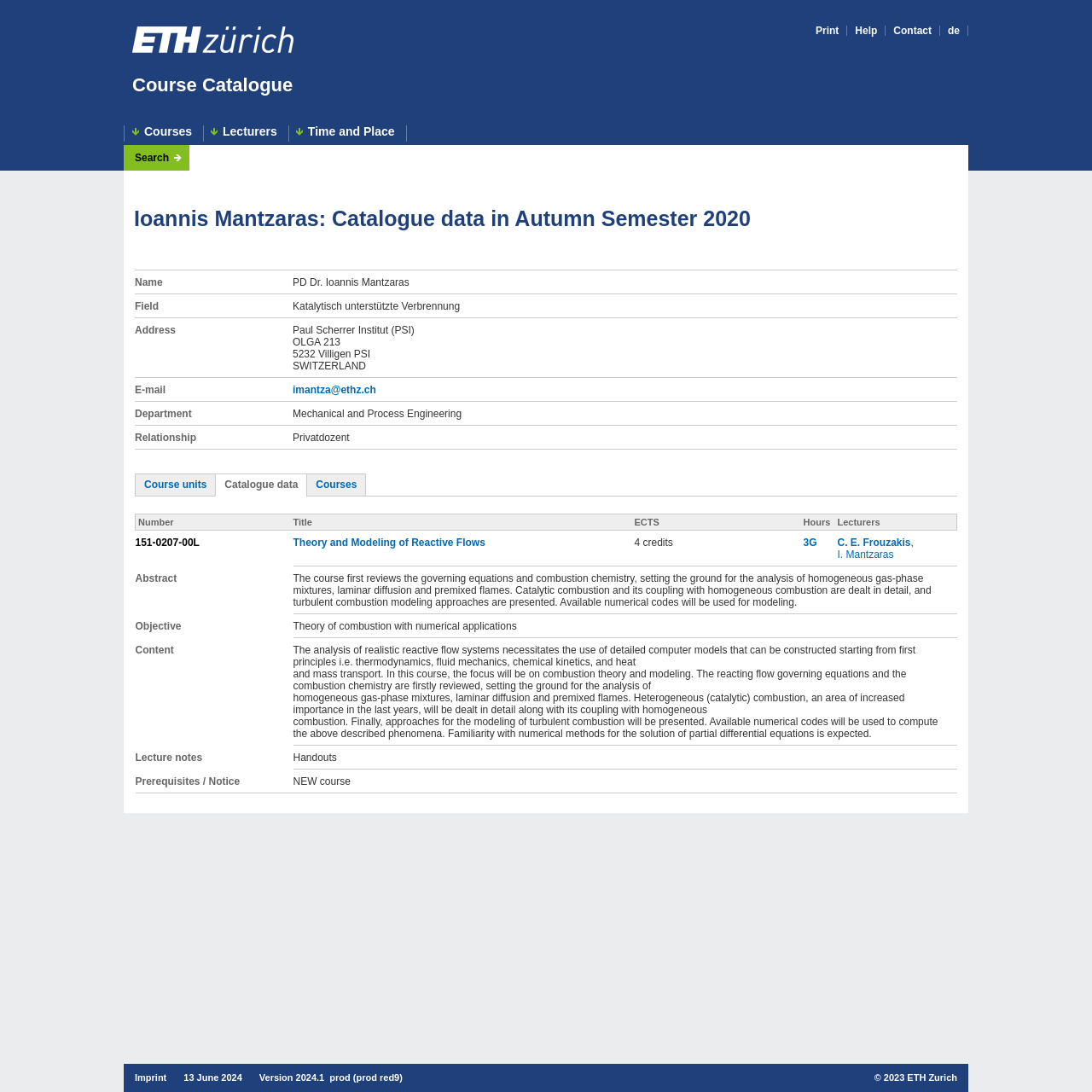What is the title of the course catalogue?
Based on the screenshot, give a detailed explanation to answer the question.

I found the answer by looking at the heading of the page, where it says 'Ioannis Mantzaras: Catalogue data in Autumn Semester 2020'.